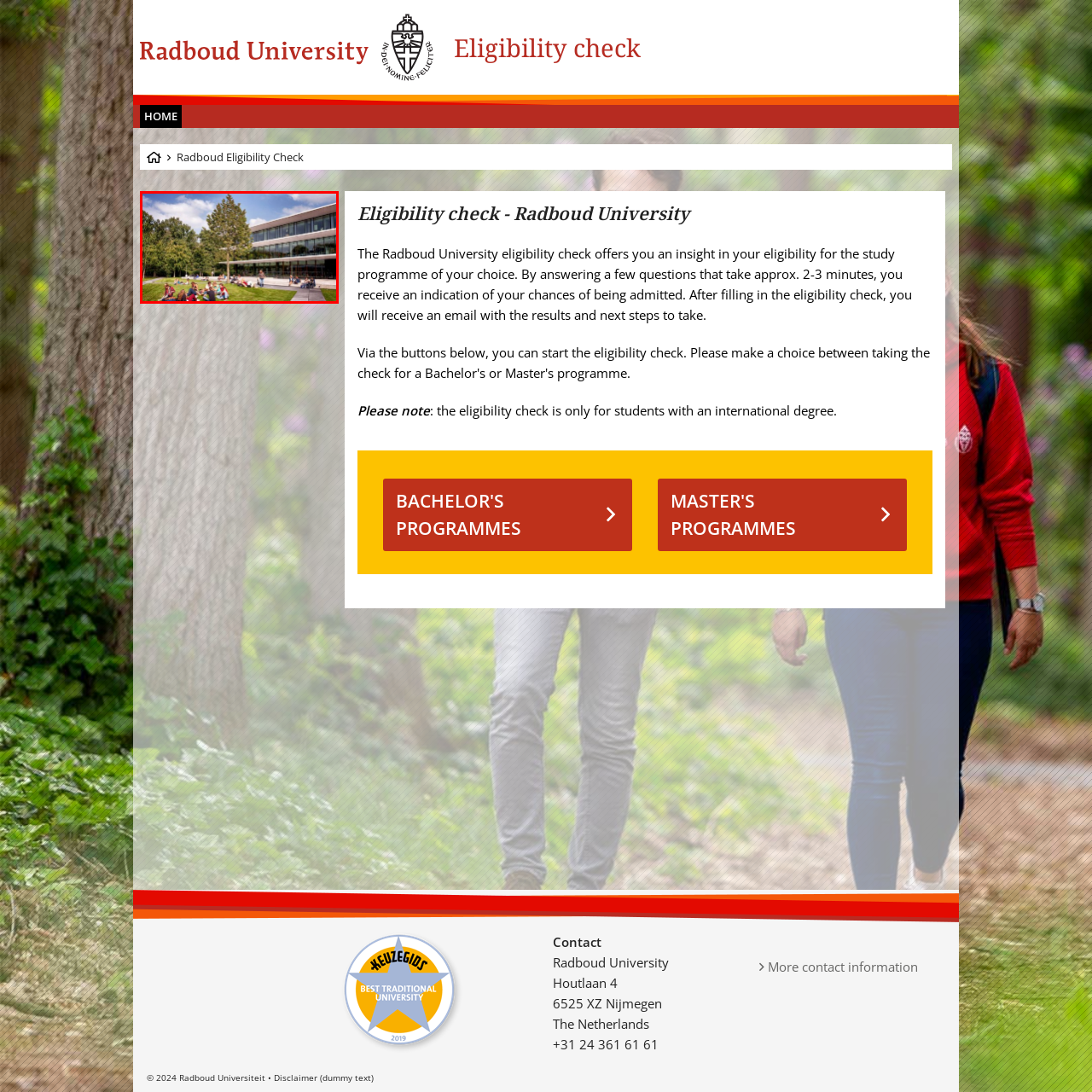What is the focus of Radboud University?
Direct your attention to the image inside the red bounding box and provide a detailed explanation in your answer.

The focus of Radboud University is on community and student well-being, as evident from the scene where students are seen enjoying each other's company on the lawn, and the university's initiative to provide prospective students with insight into their suitability for various study programs.